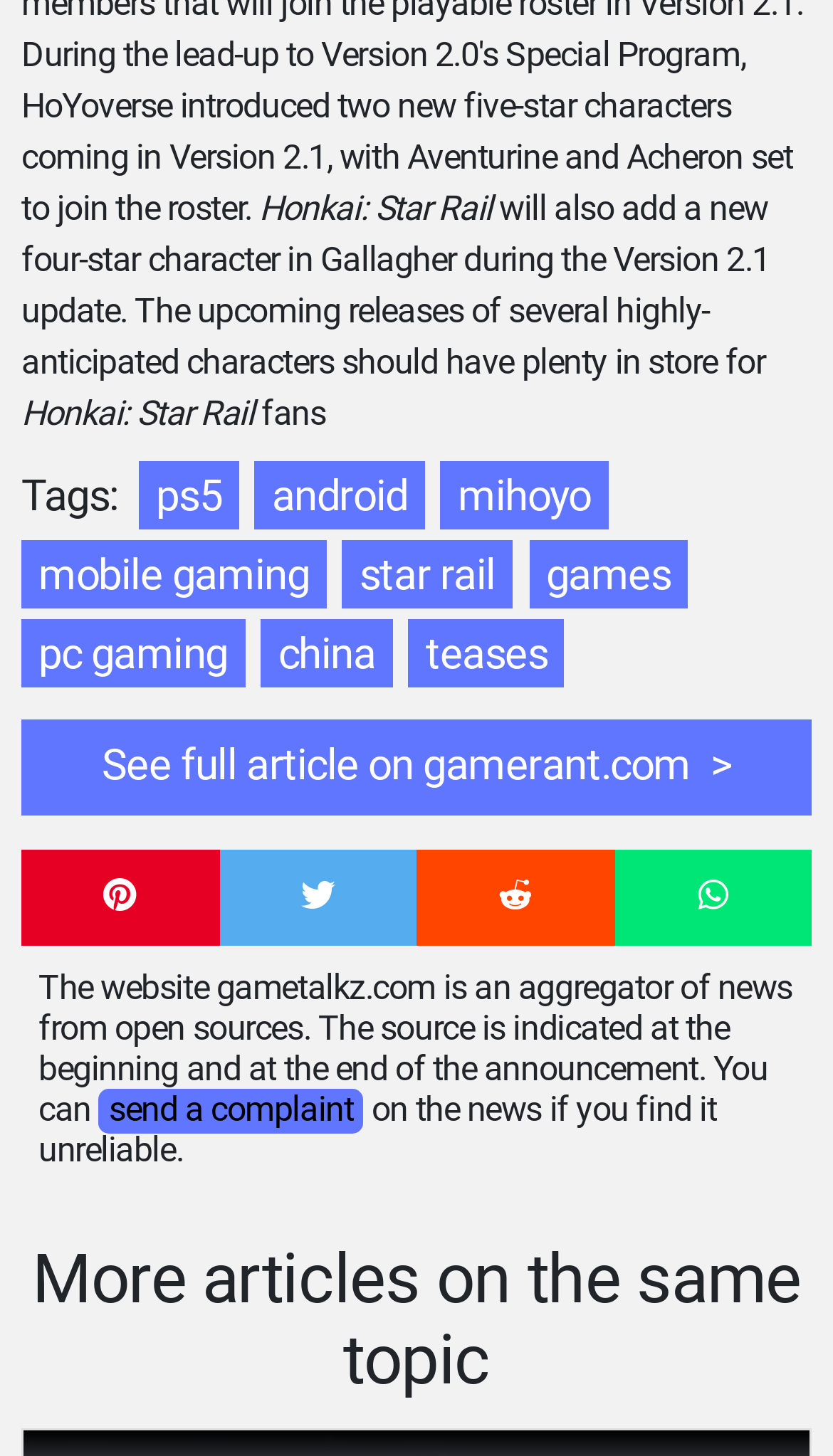Given the element description See full article on gamerant.com, identify the bounding box coordinates for the UI element on the webpage screenshot. The format should be (top-left x, top-left y, bottom-right x, bottom-right y), with values between 0 and 1.

[0.026, 0.493, 0.974, 0.559]